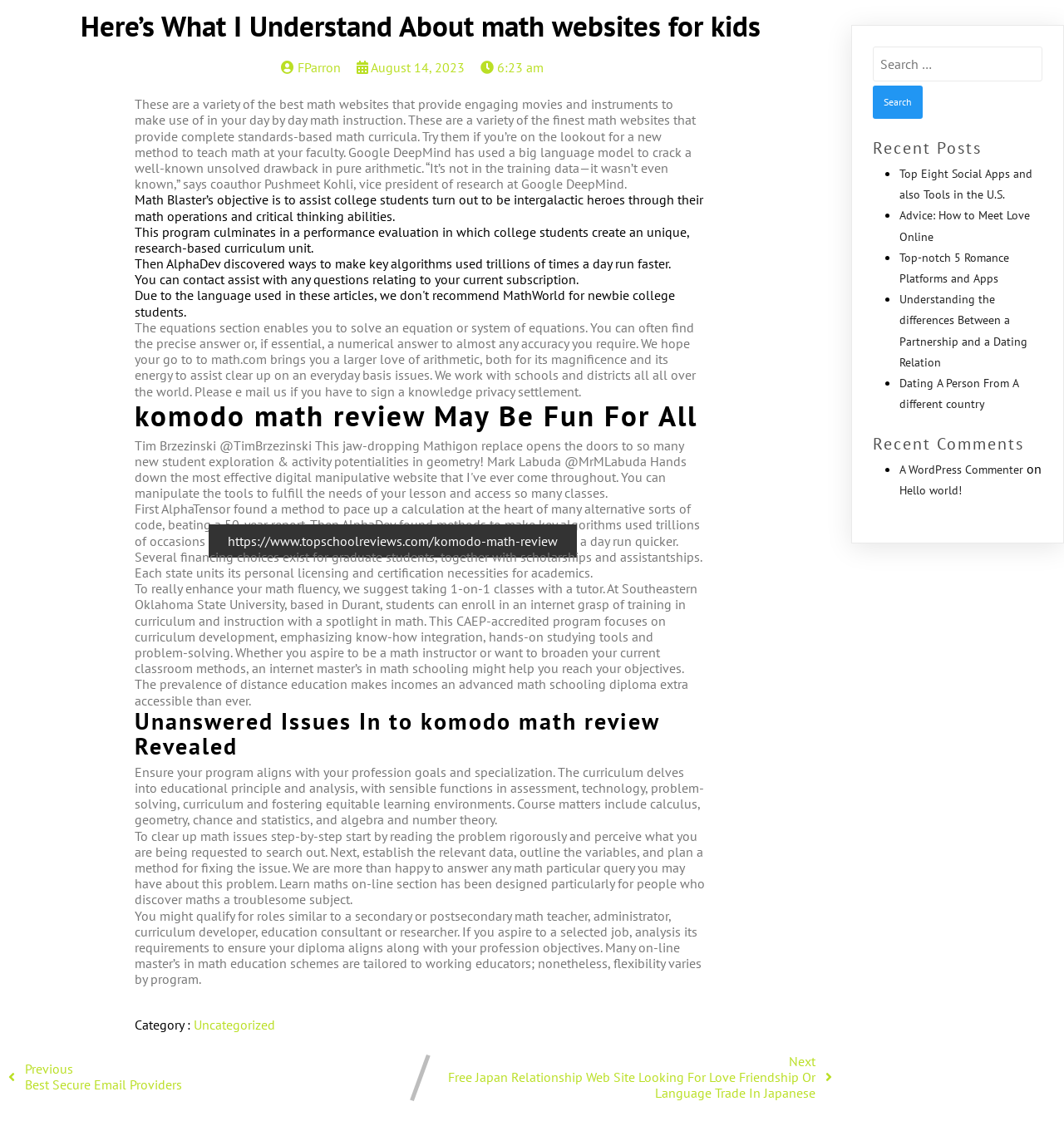Using the provided element description: "August 14, 2023", identify the bounding box coordinates. The coordinates should be four floats between 0 and 1 in the order [left, top, right, bottom].

[0.335, 0.052, 0.437, 0.067]